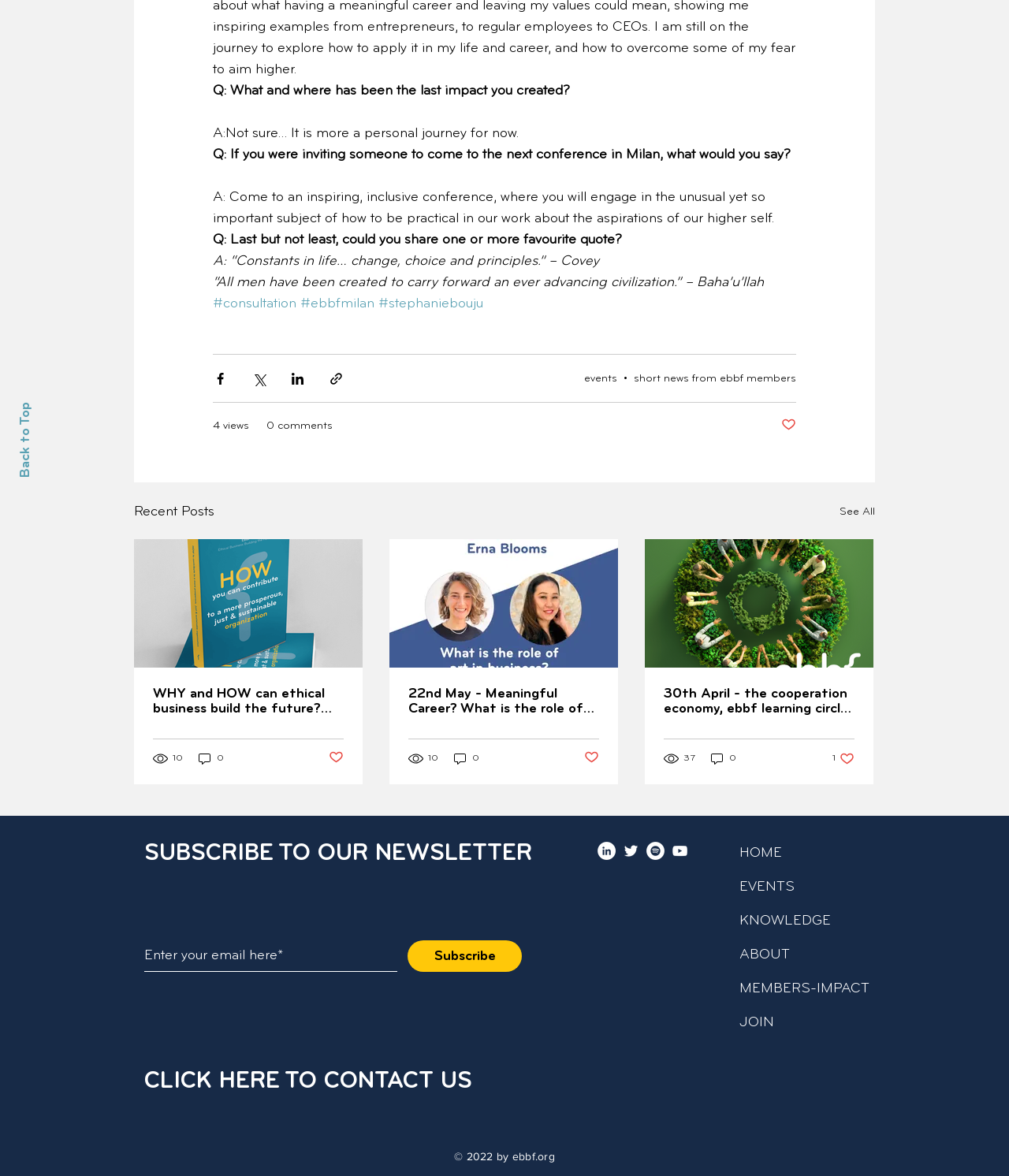For the element described, predict the bounding box coordinates as (top-left x, top-left y, bottom-right x, bottom-right y). All values should be between 0 and 1. Element description: 4 views

[0.211, 0.355, 0.247, 0.369]